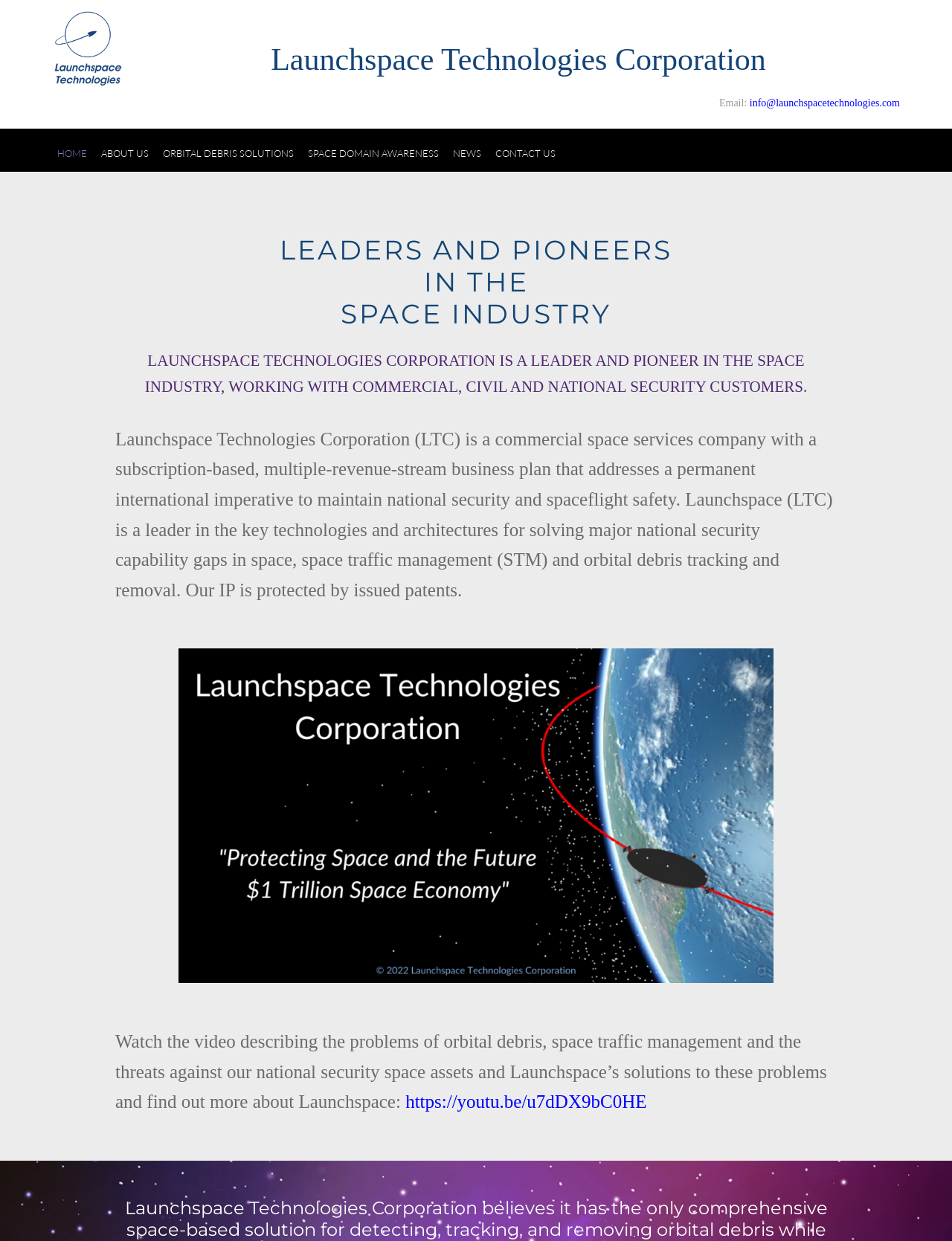Locate the bounding box coordinates of the clickable area needed to fulfill the instruction: "Click the HOME link".

[0.06, 0.119, 0.091, 0.128]